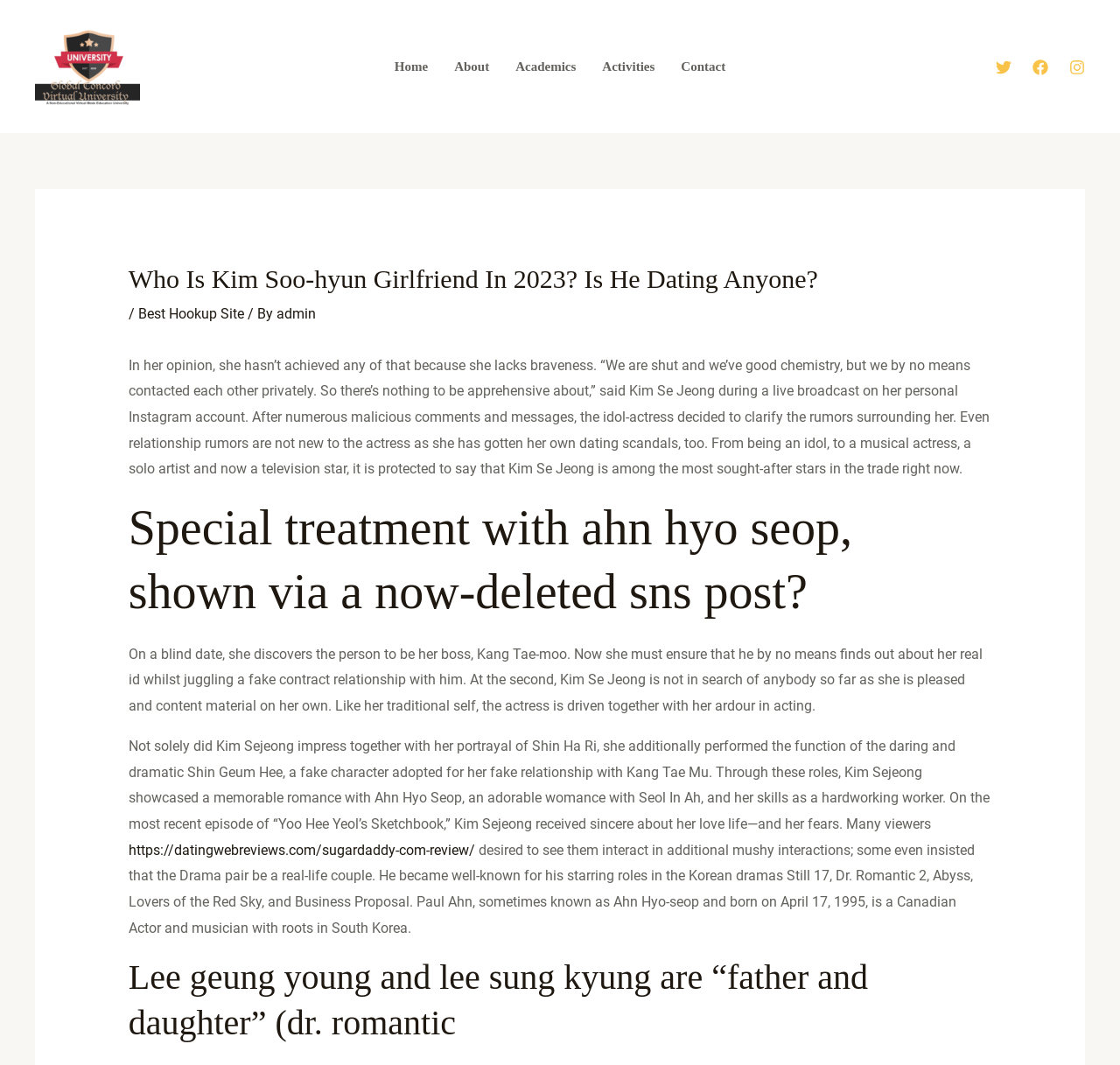Please identify the bounding box coordinates of the element's region that should be clicked to execute the following instruction: "Read the article about 'Best Hookup Site'". The bounding box coordinates must be four float numbers between 0 and 1, i.e., [left, top, right, bottom].

[0.123, 0.287, 0.218, 0.303]